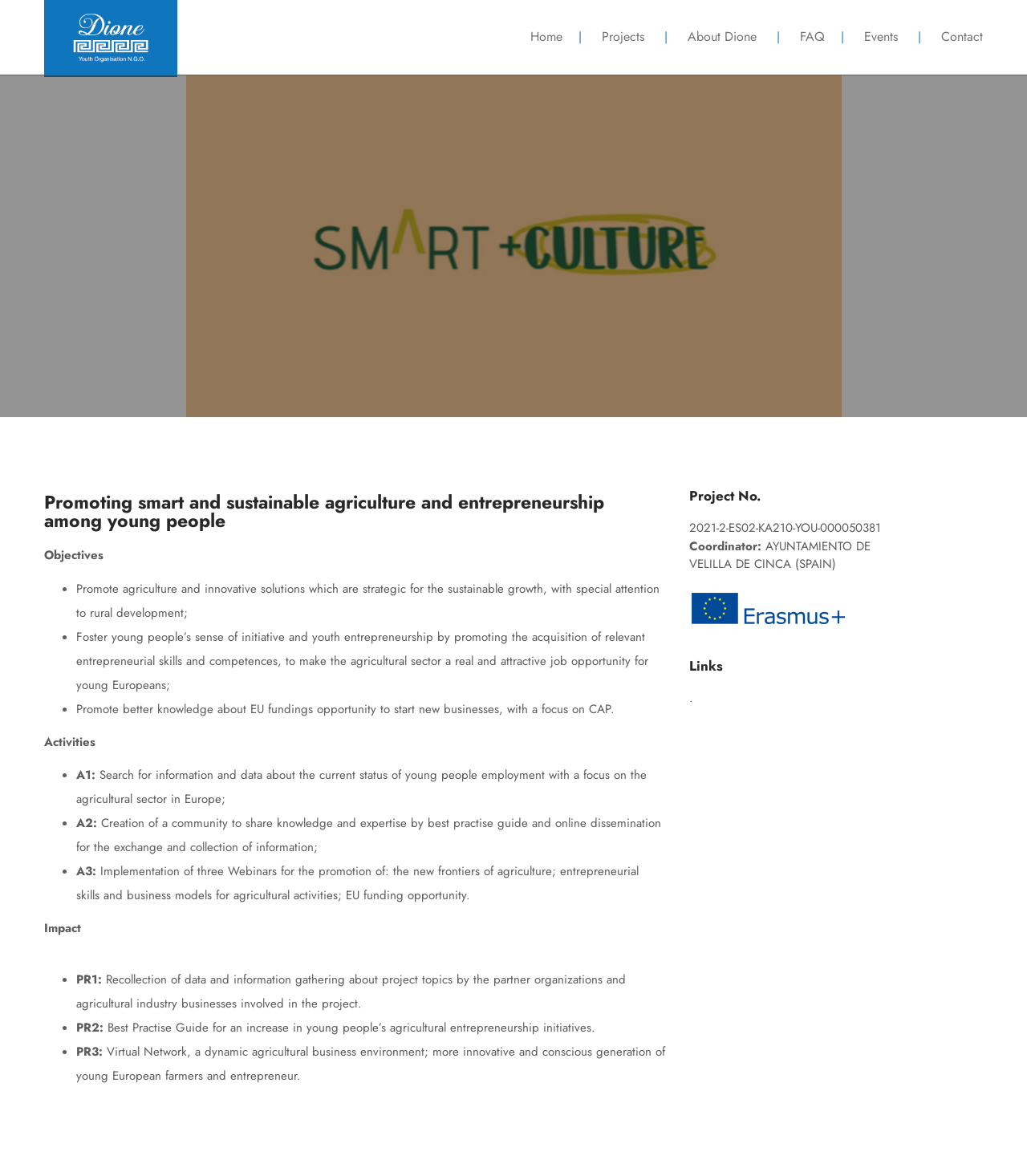Please analyze the image and give a detailed answer to the question:
What are the objectives of the project?

The objectives of the project are listed in the bullet points under the 'Objectives' heading, which are to promote agriculture and innovative solutions, foster young people's sense of initiative and youth entrepreneurship, and promote better knowledge about EU funding opportunities.